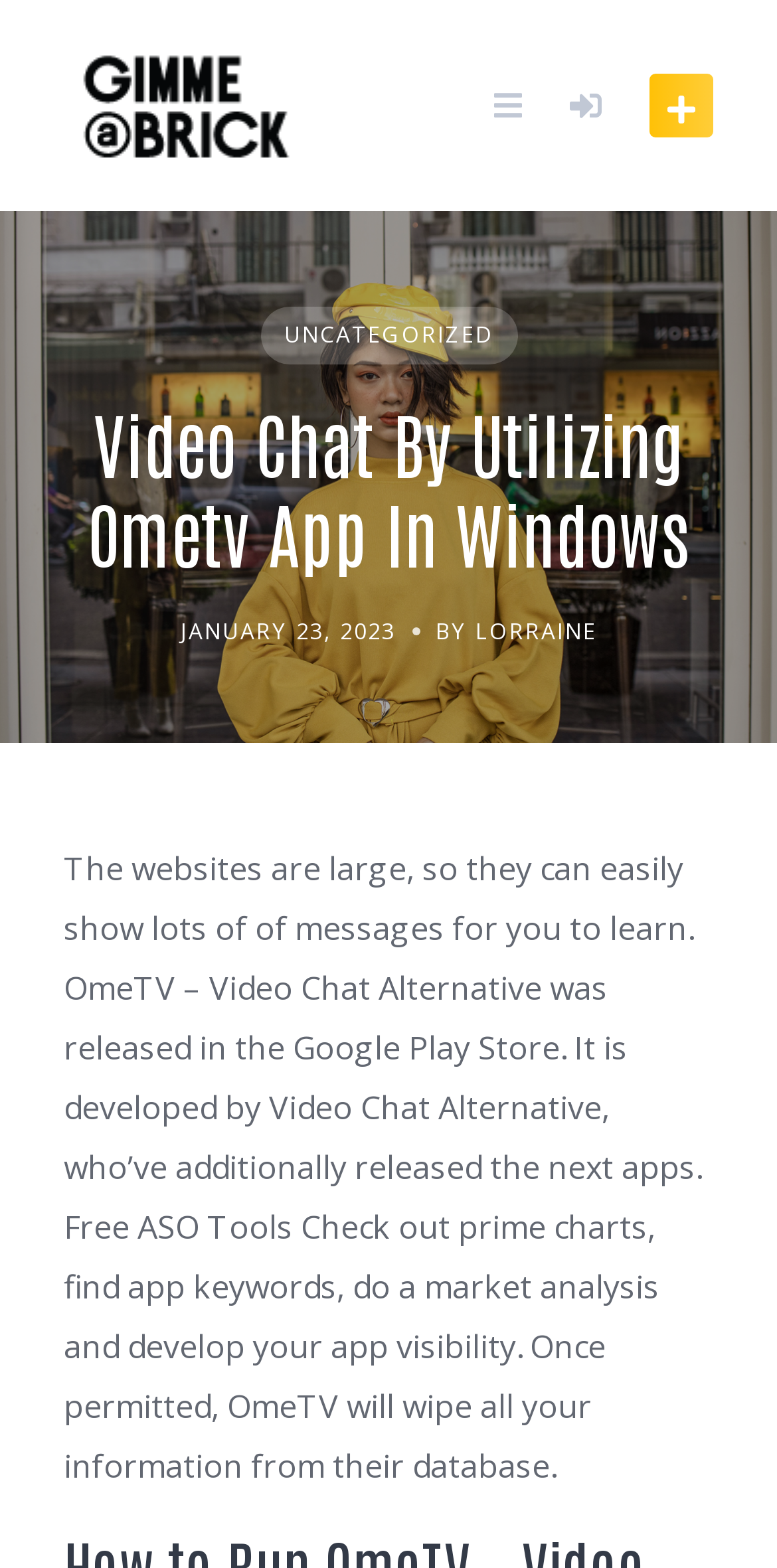Determine the main headline of the webpage and provide its text.

Video Chat By Utilizing Ometv App In Windows